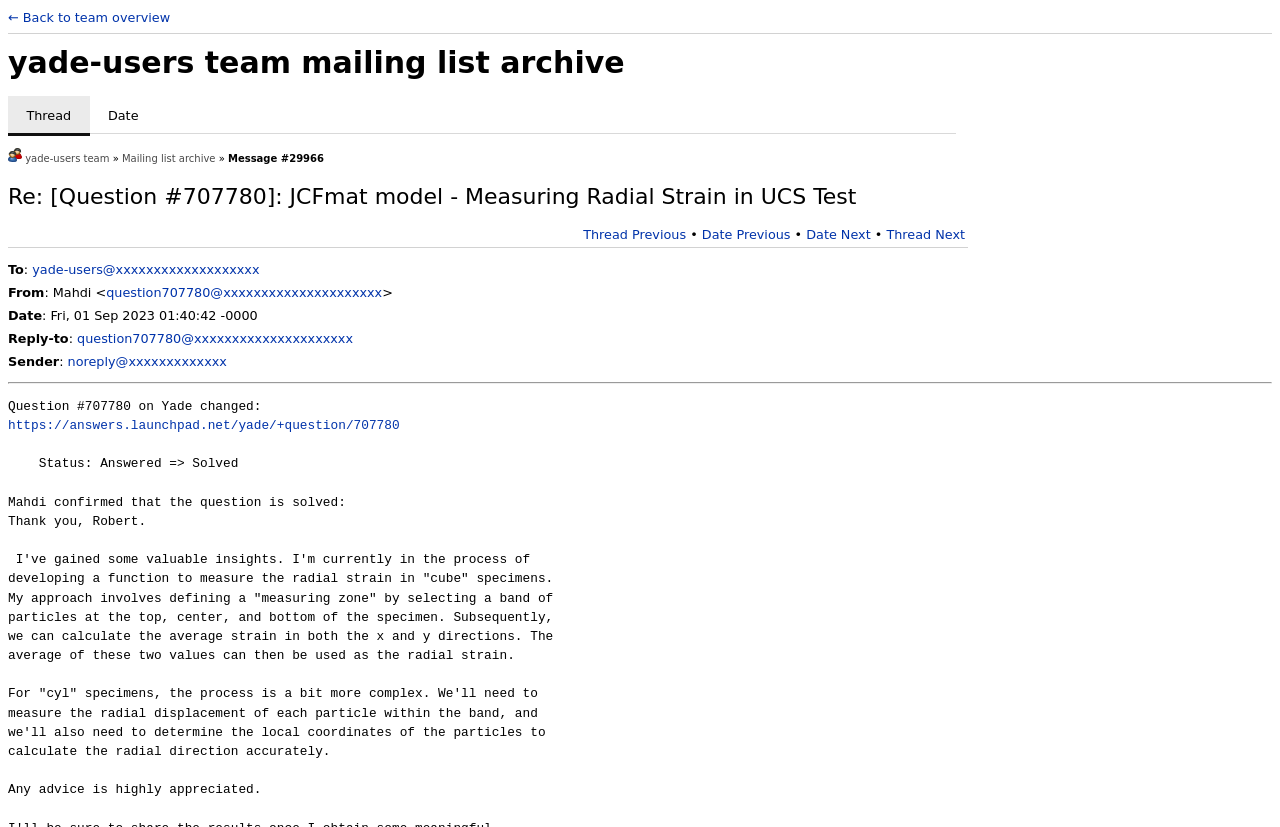Use a single word or phrase to answer the question:
How many links are there in the thread navigation section?

5